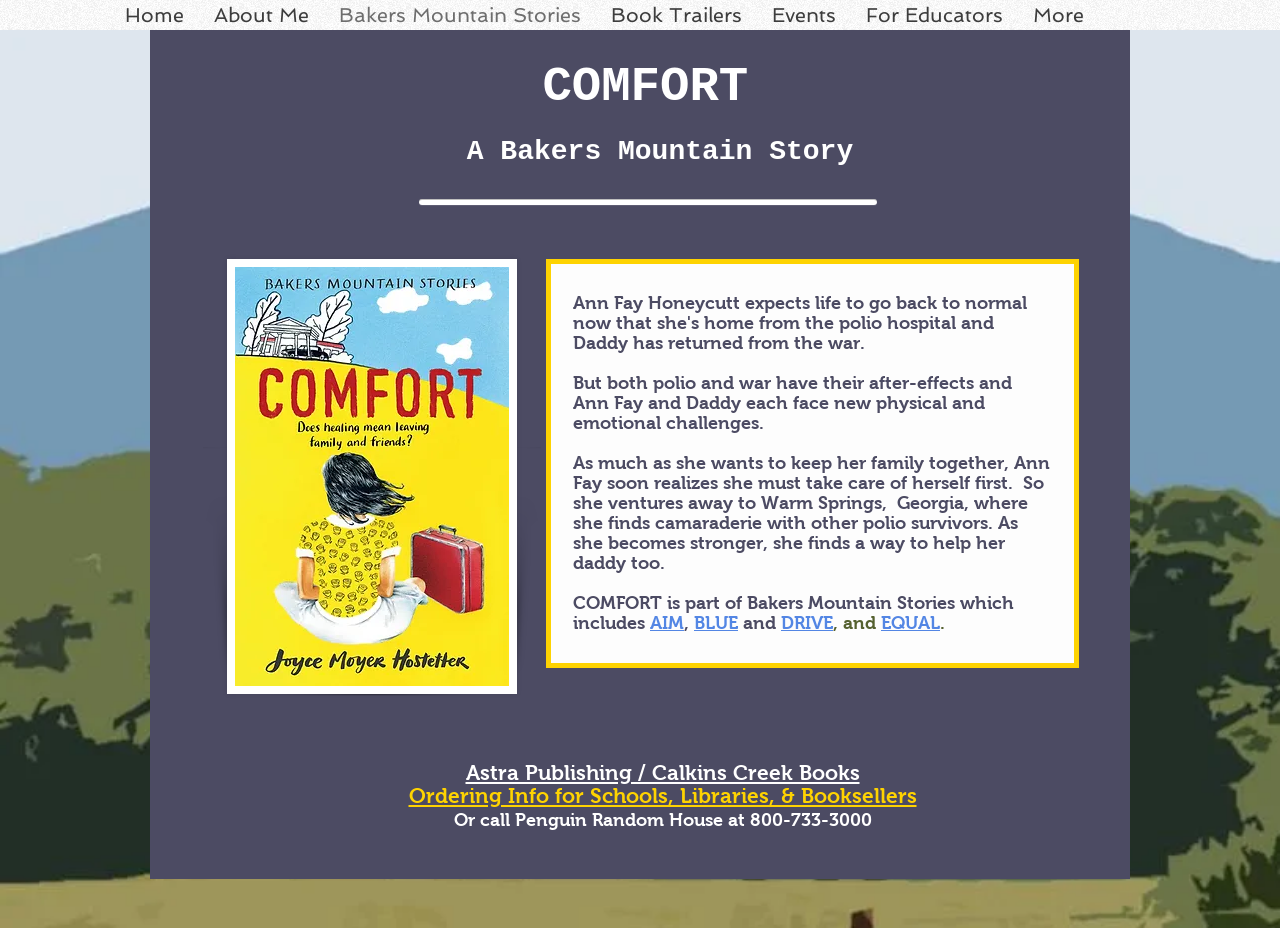Please identify the bounding box coordinates for the region that you need to click to follow this instruction: "explore more stories".

[0.795, 0.0, 0.859, 0.032]